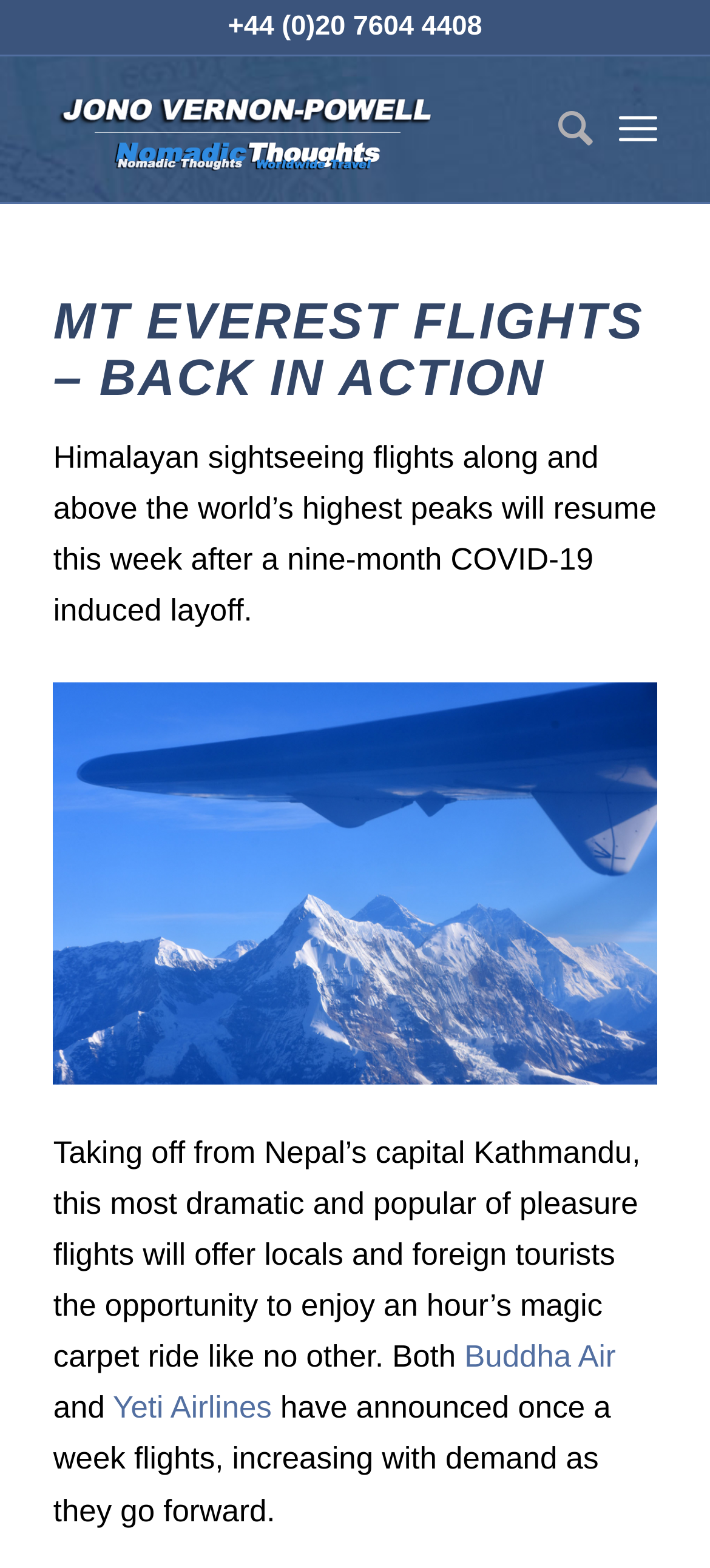Use a single word or phrase to answer the question: How many airlines are mentioned on the webpage?

2